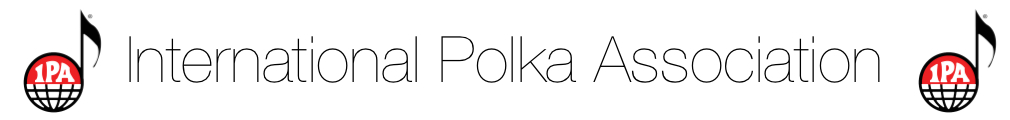What is the mission of the International Polka Association?
Provide a detailed answer to the question using information from the image.

The question asks about the mission of the International Polka Association. According to the caption, the logo symbolizes the organization's mission, which is to promote and preserve polka music and culture globally, indicating a commitment to celebrating and protecting this cultural heritage.